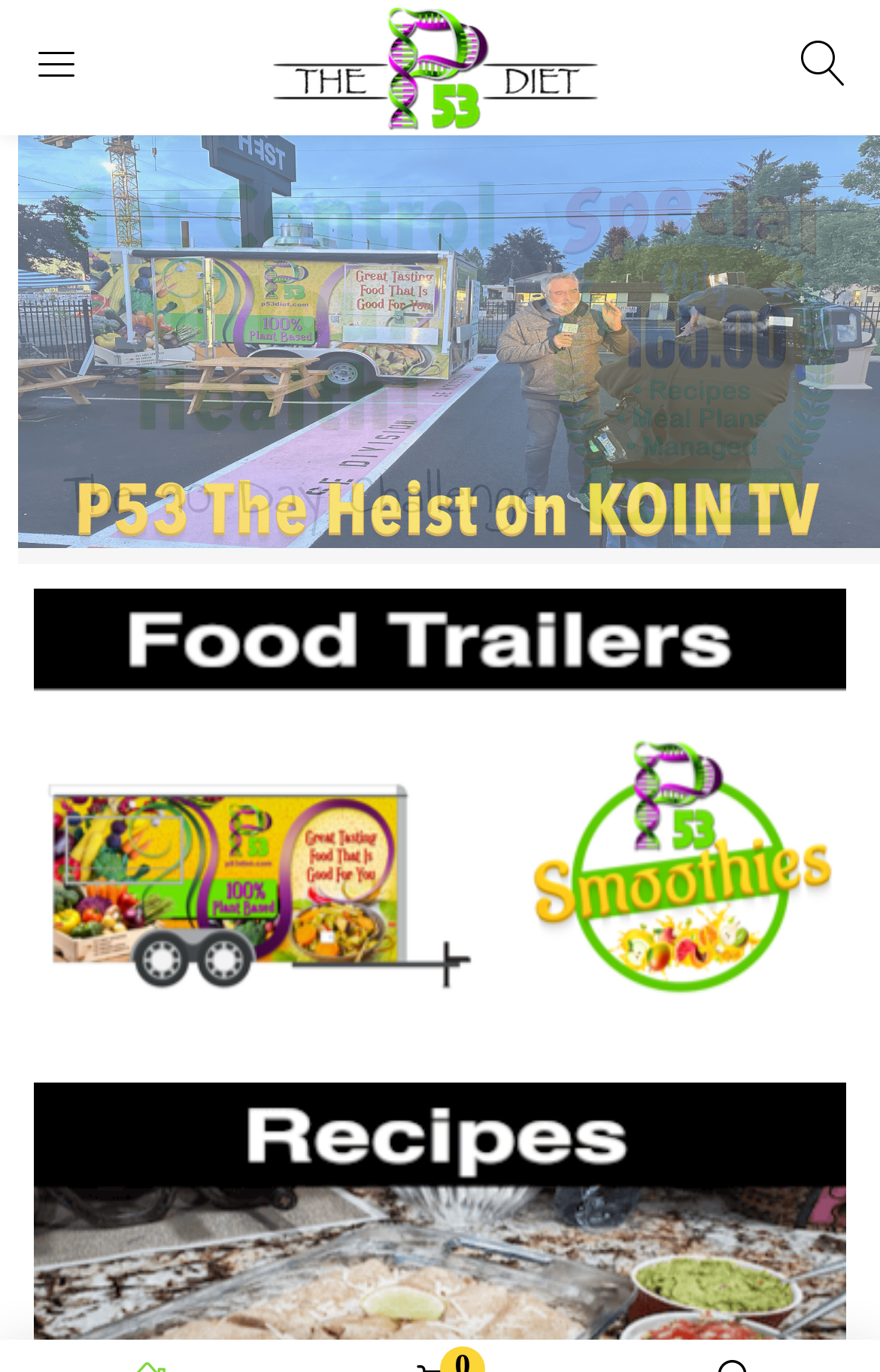Give a one-word or phrase response to the following question: What is the purpose of the textbox at the top?

Search for products